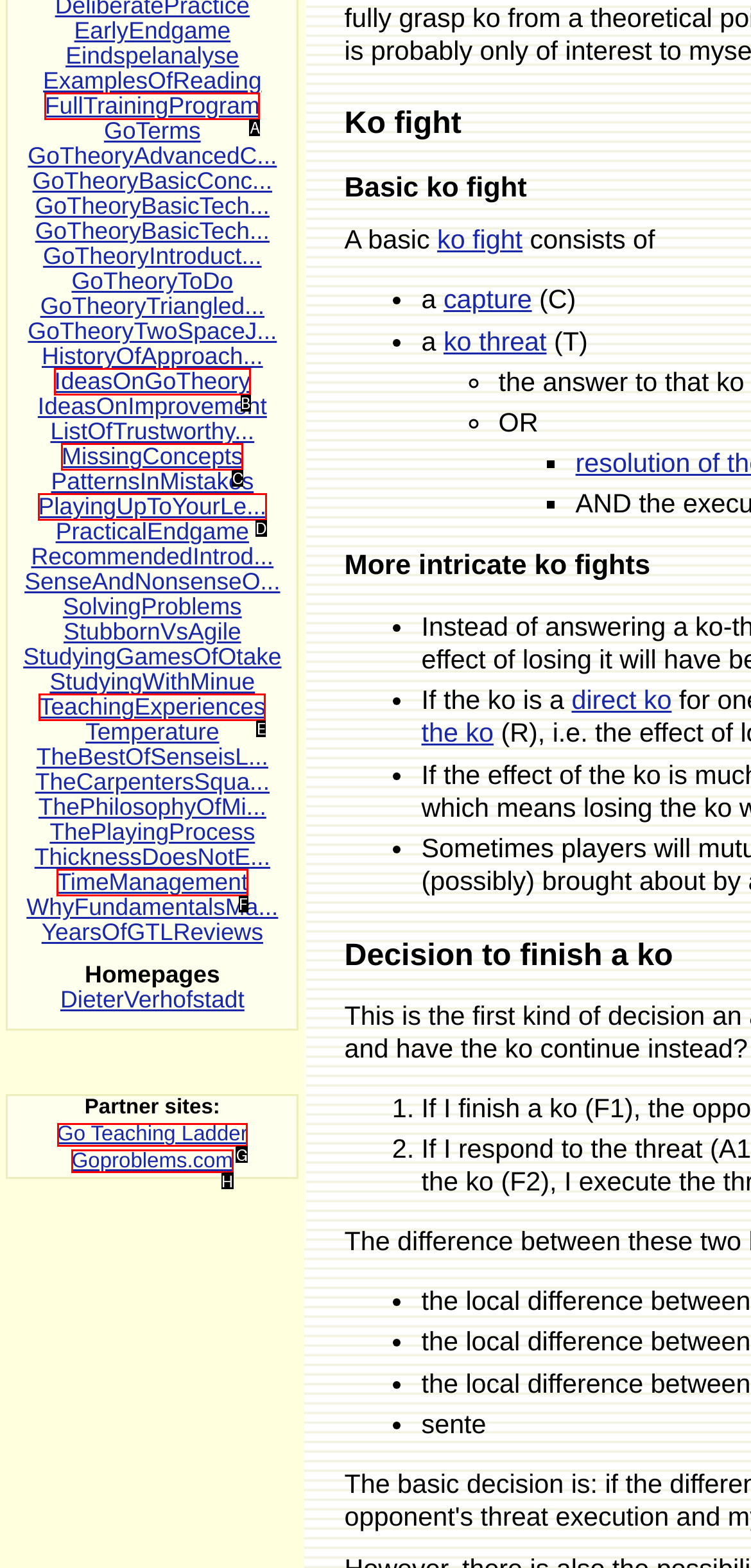Tell me the letter of the HTML element that best matches the description: TimeManagement from the provided options.

F